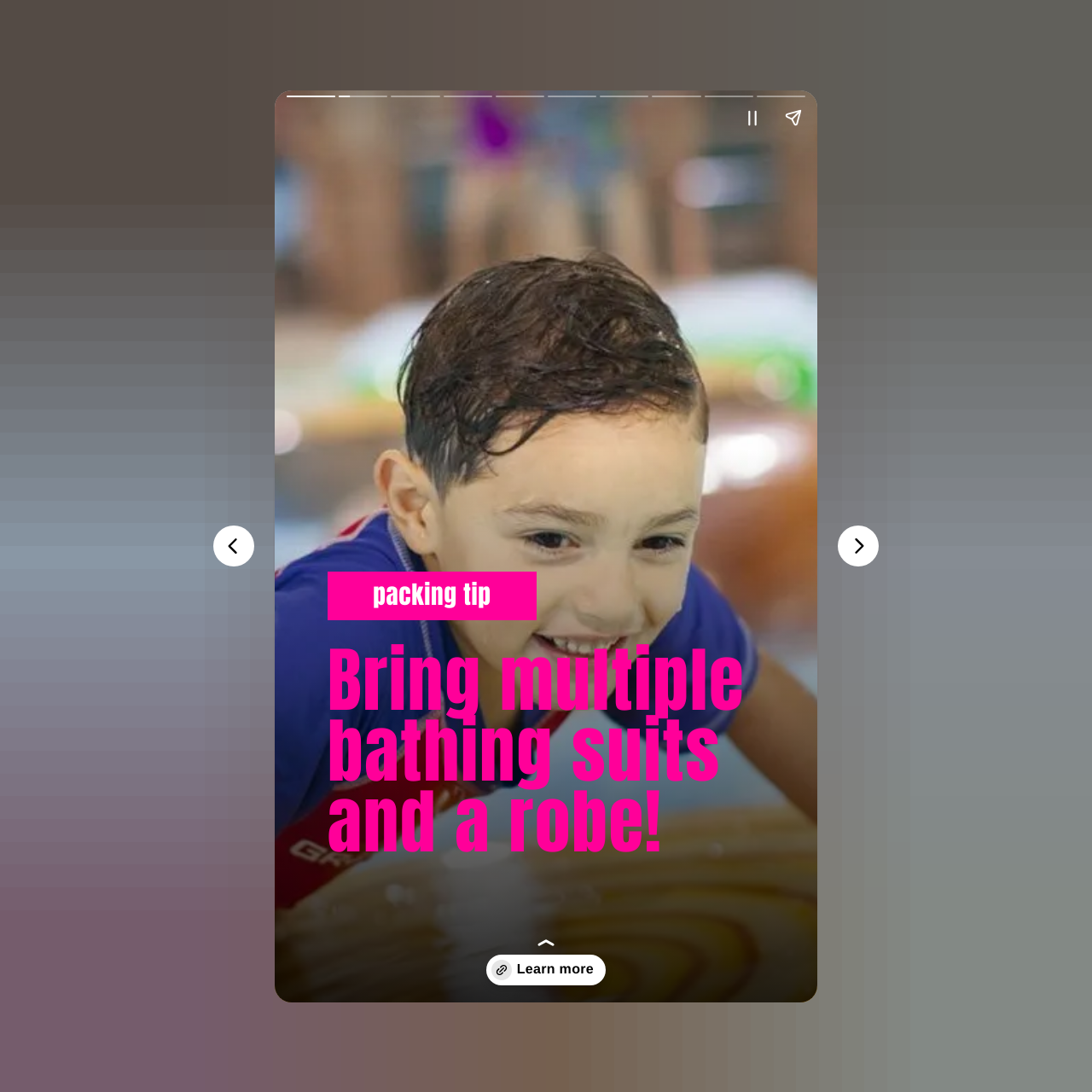How many buttons are on the page?
Look at the image and answer the question with a single word or phrase.

6